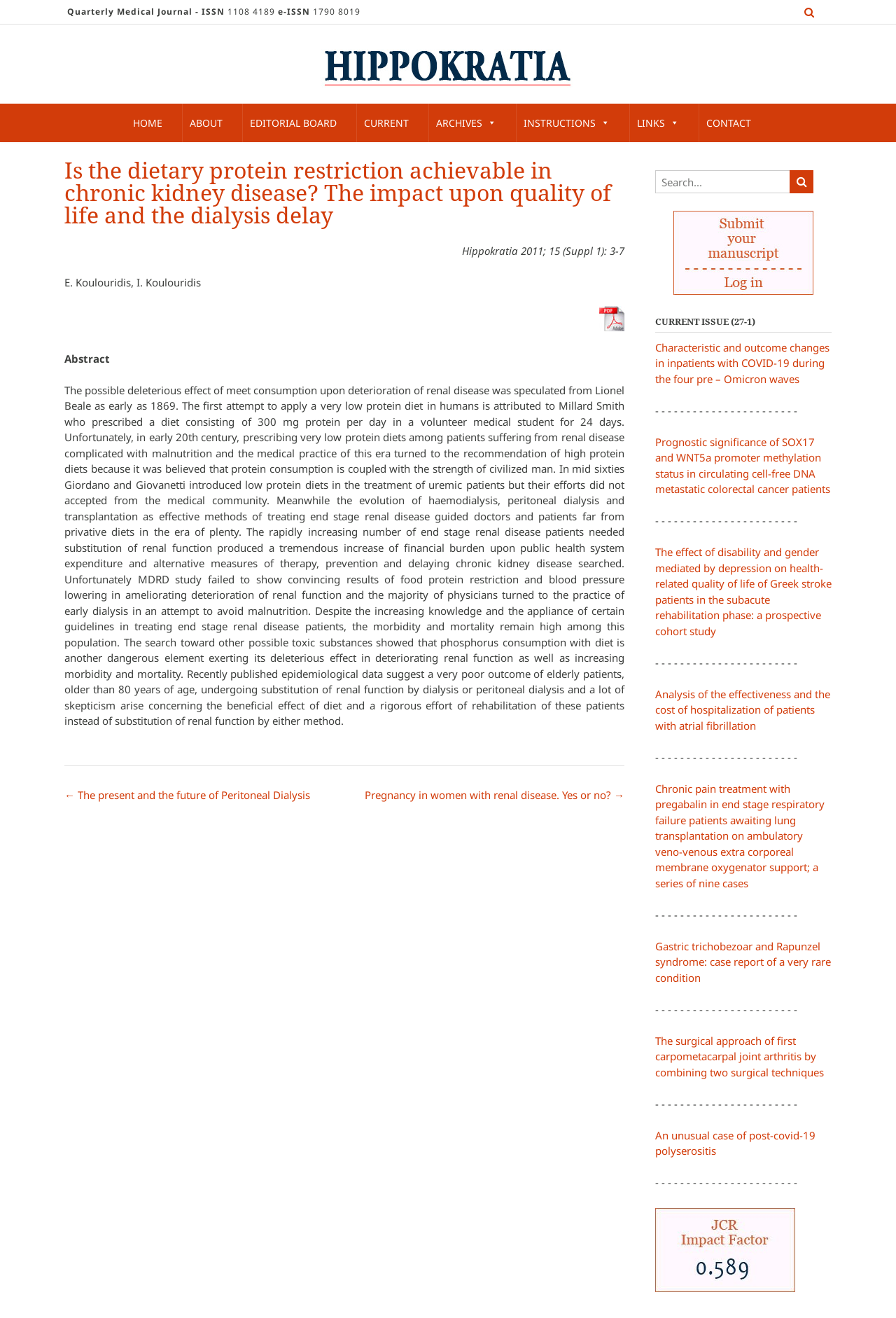Determine and generate the text content of the webpage's headline.

Is the dietary protein restriction achievable in chronic kidney disease? The impact upon quality of life and the dialysis delay